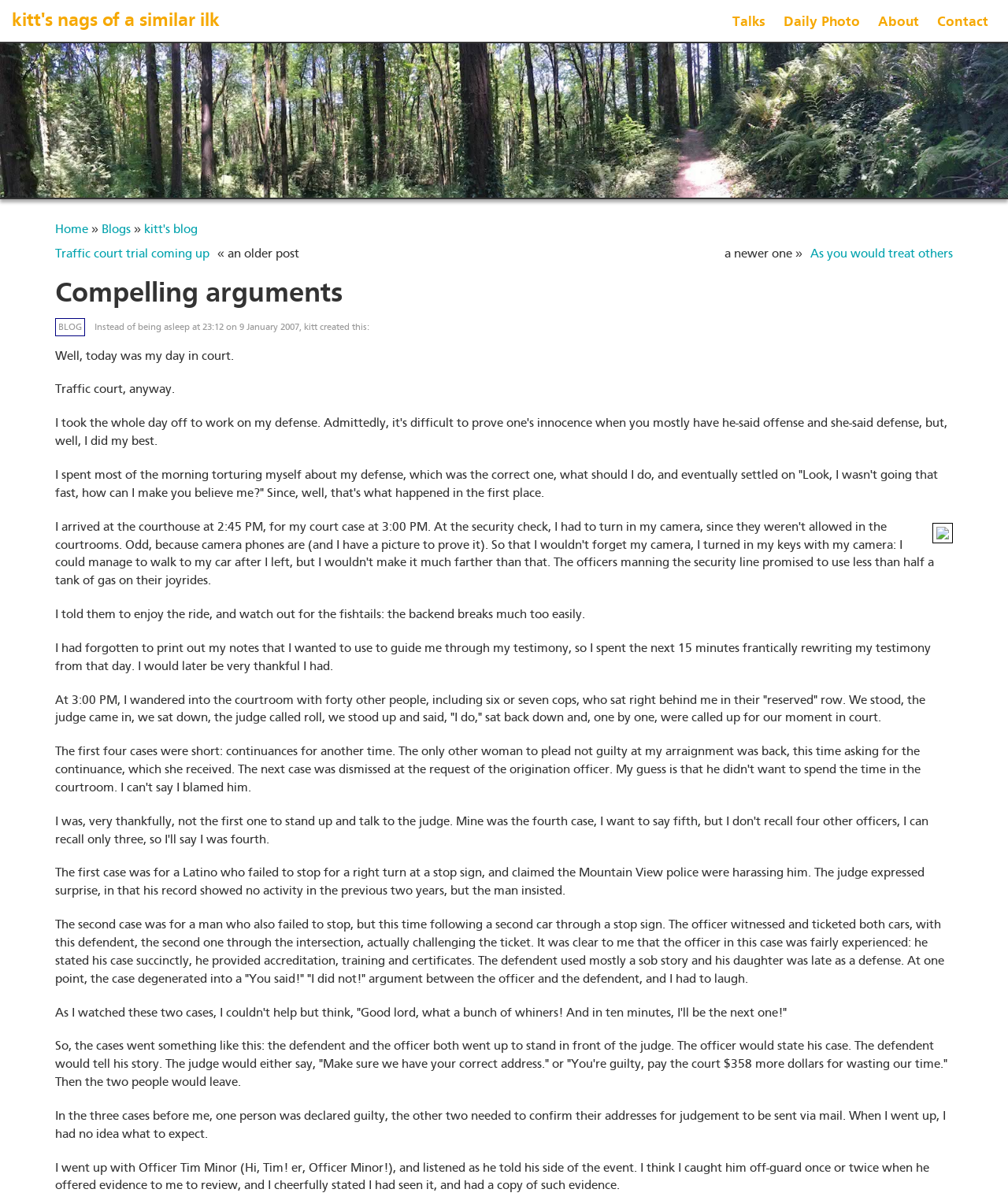With reference to the screenshot, provide a detailed response to the question below:
What did the judge usually say to the defendants?

The judge would usually say 'Make sure we have your correct address' to the defendants, or declare them guilty and fine them $358 for wasting the court's time.